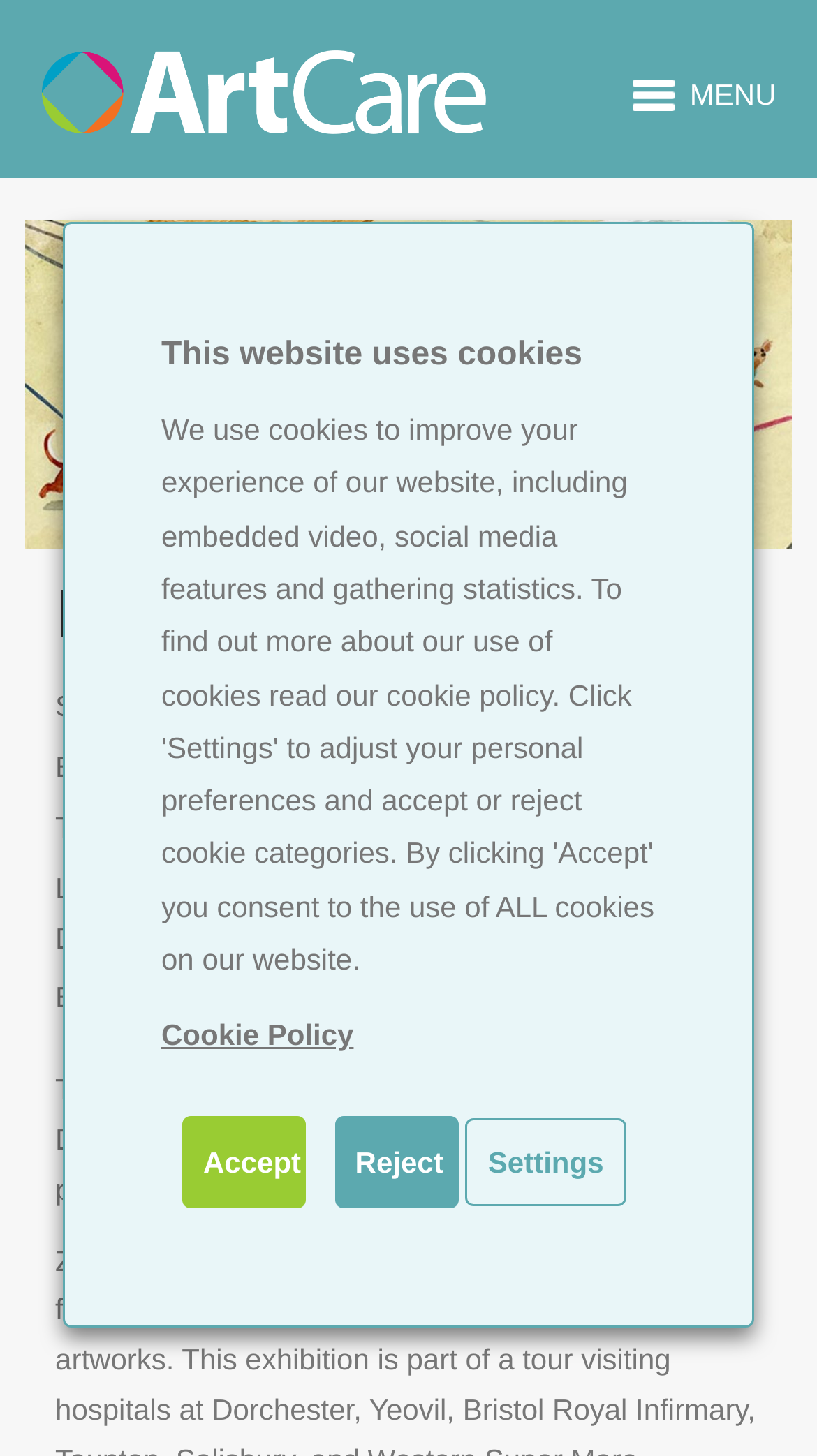How many artists are exhibiting?
Please give a detailed and elaborate answer to the question.

I found the number of artists by reading the text on the webpage. The text mentions 'Three artists Zennor Box, Anna Shuttlewood and Diliana Nikolova exhibit...' which indicates that there are three artists exhibiting.